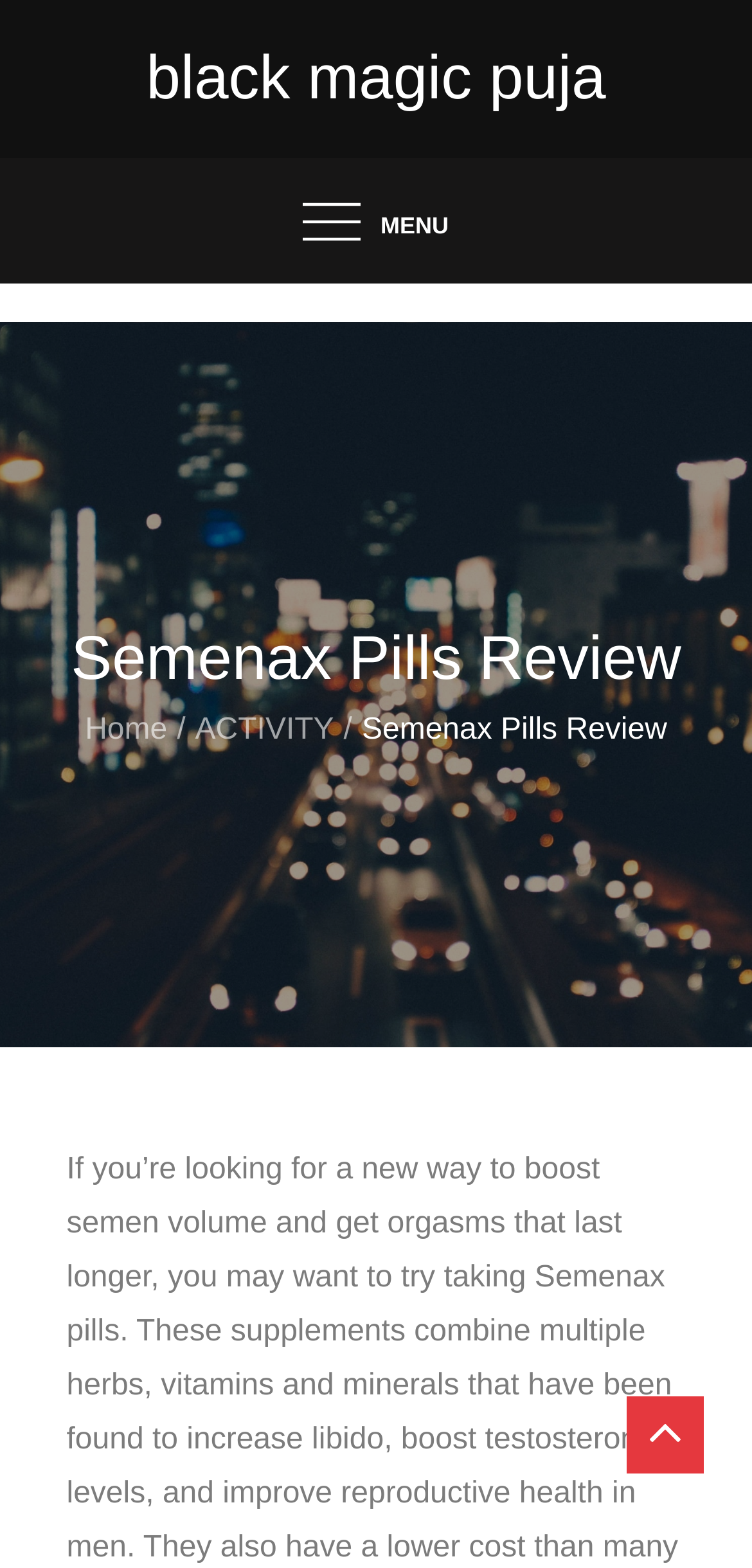Explain in detail what is displayed on the webpage.

The webpage is a review page for Semenax Pills, with a prominent heading "Semenax Pills Review" located near the top center of the page. Below the heading, there is a navigation section with breadcrumbs, consisting of three links: "Home" on the left, "ACTIVITY" in the middle, and a static text "Semenax Pills Review" on the right. 

On the top left corner, there is a button labeled "MENU" which is not expanded. On the top center of the page, there is a link "black magic puja" that takes up a significant portion of the width. 

The meta description mentions the importance of consulting a doctor before taking supplements, especially for those who take medications that affect libido, and specifically mentions Semenax pills.